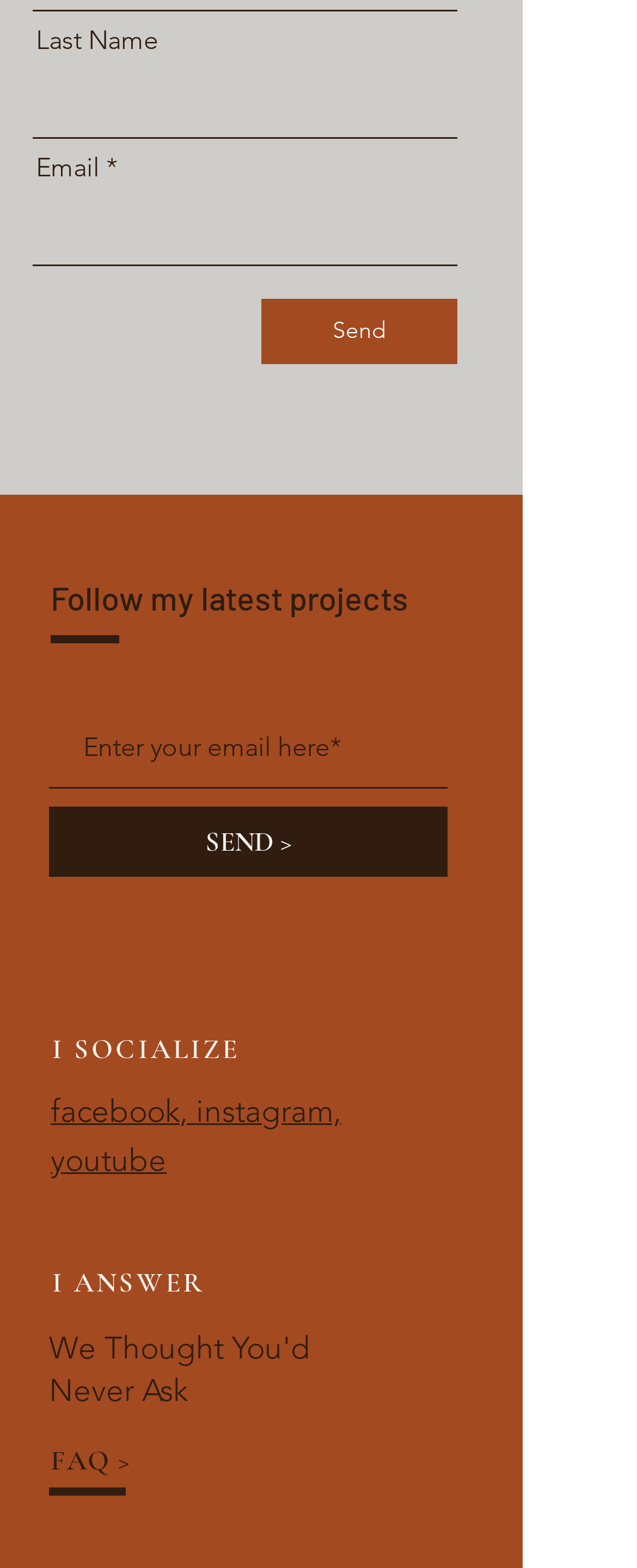Please mark the bounding box coordinates of the area that should be clicked to carry out the instruction: "Input email".

[0.051, 0.125, 0.718, 0.17]